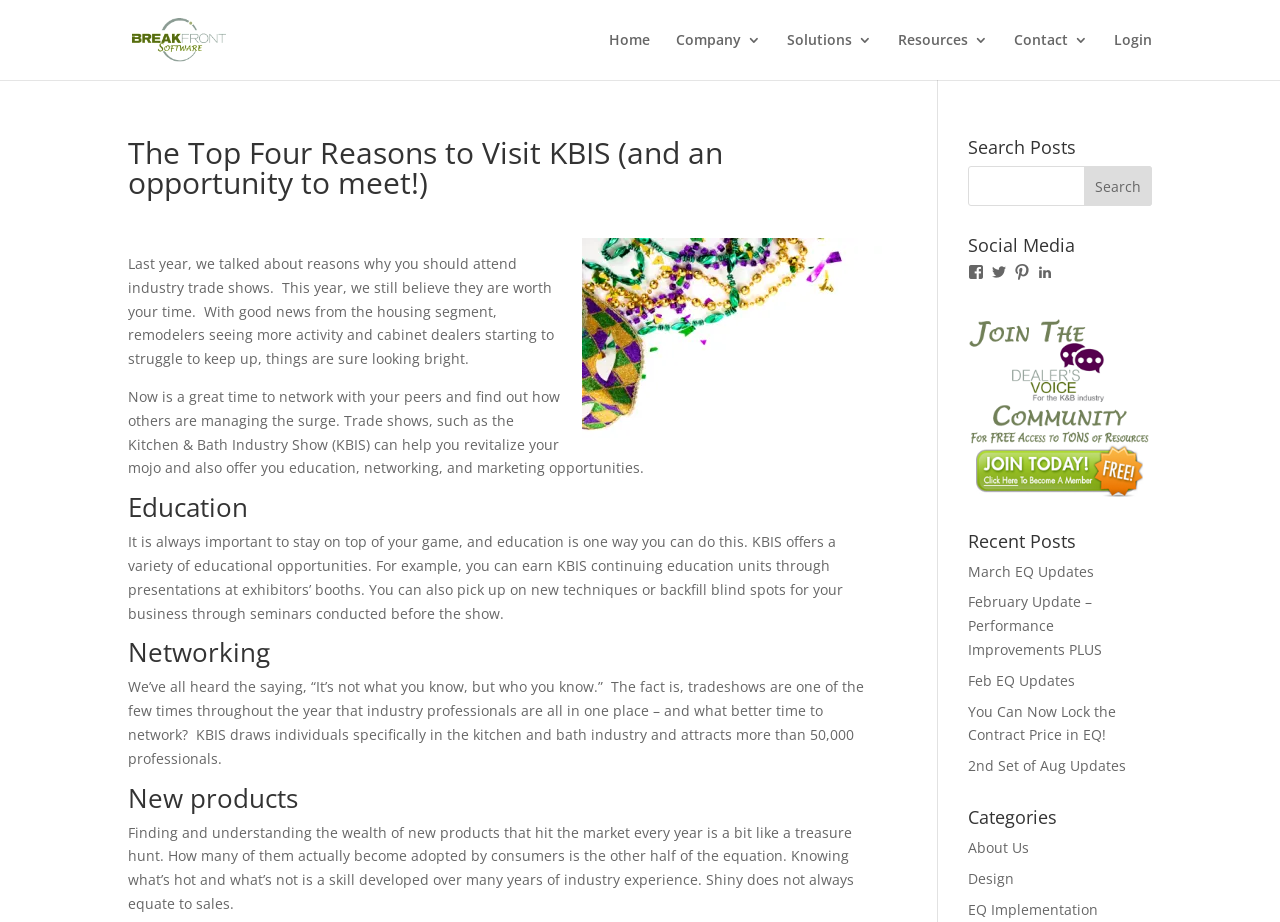What is the topic of the recent post 'March EQ Updates'?
Respond to the question with a single word or phrase according to the image.

EQ Updates